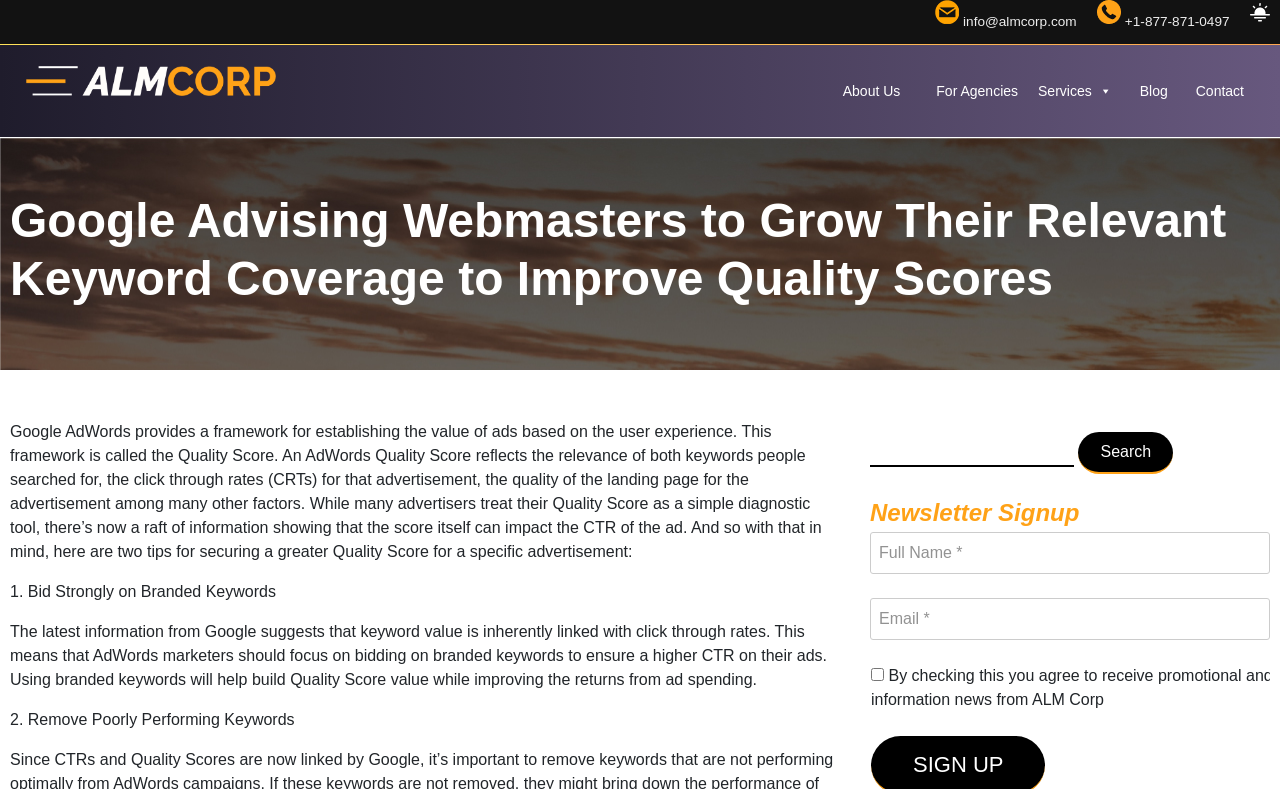How can AdWords marketers improve their Quality Score?
Please ensure your answer is as detailed and informative as possible.

The webpage suggests that AdWords marketers can improve their Quality Score by bidding strongly on branded keywords, which will help build Quality Score value while improving the returns from ad spending.